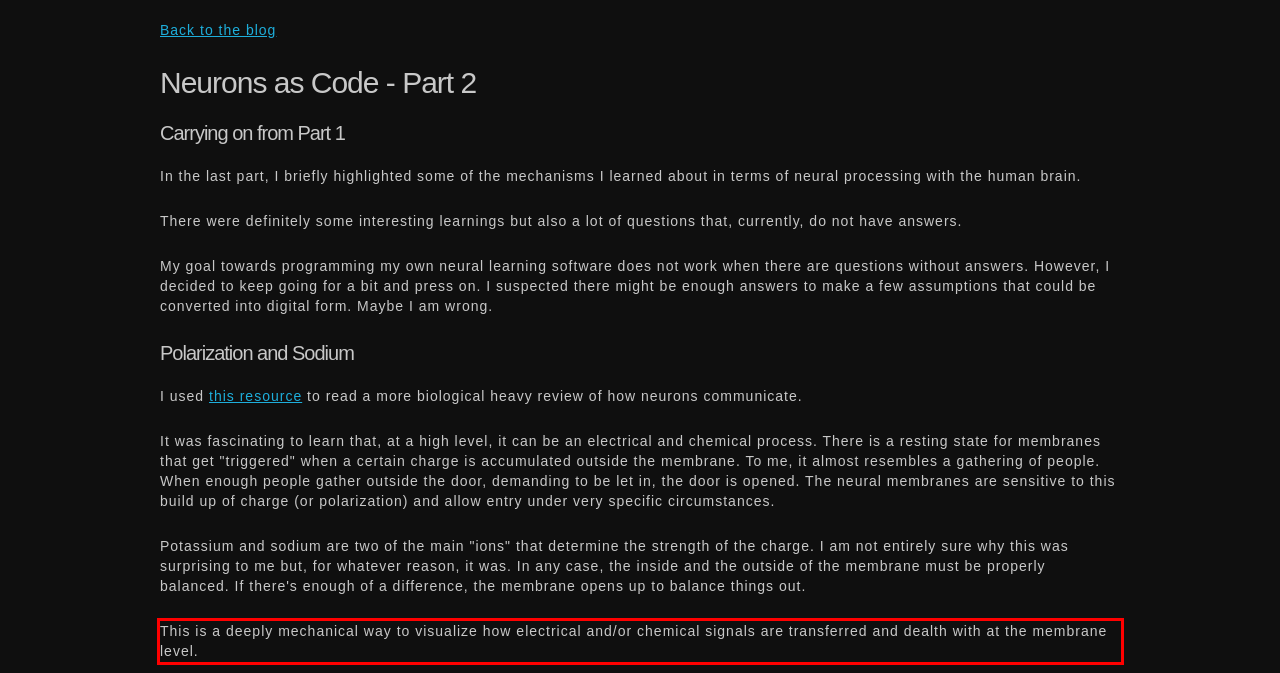Examine the screenshot of the webpage, locate the red bounding box, and generate the text contained within it.

This is a deeply mechanical way to visualize how electrical and/or chemical signals are transferred and dealth with at the membrane level.